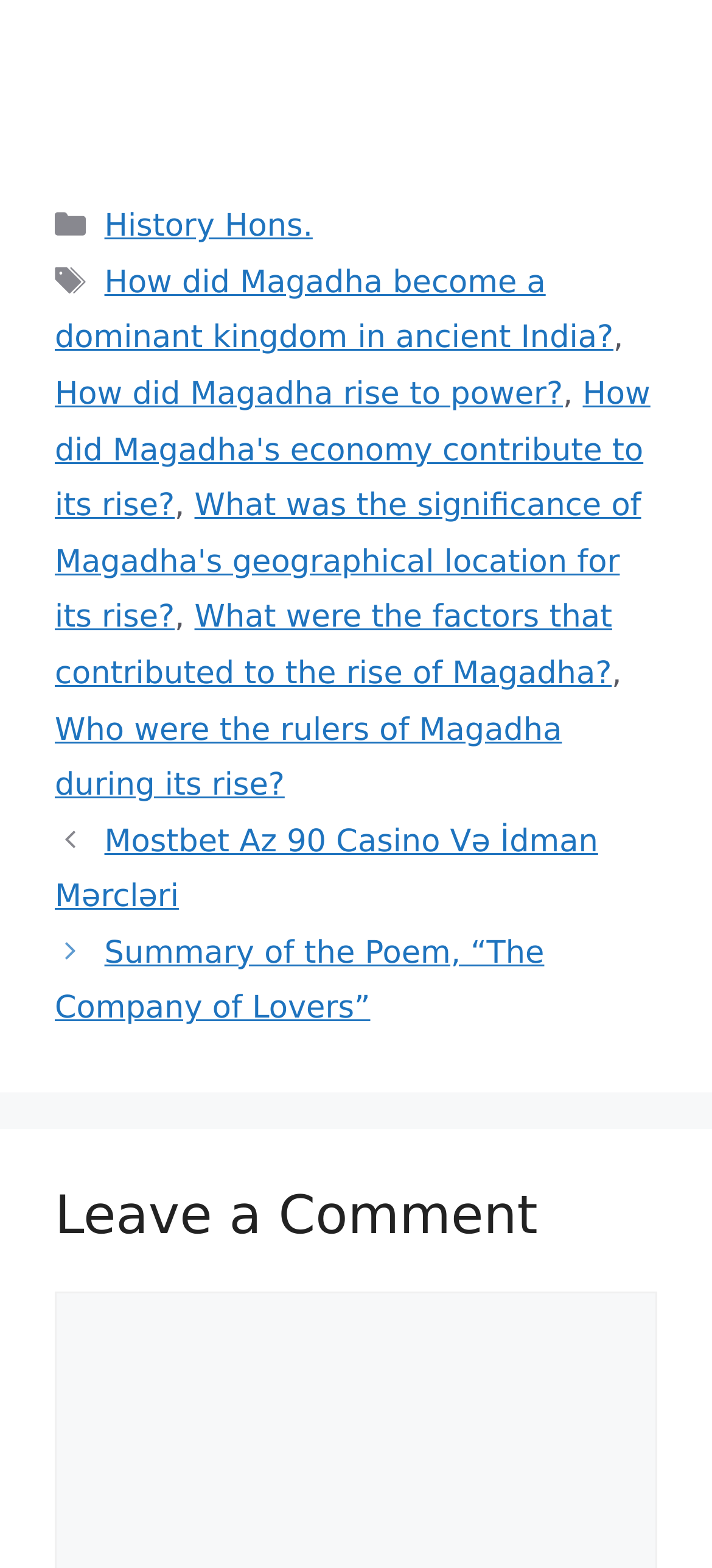Can you pinpoint the bounding box coordinates for the clickable element required for this instruction: "View the 'How did Magadha become a dominant kingdom in ancient India?' post"? The coordinates should be four float numbers between 0 and 1, i.e., [left, top, right, bottom].

[0.077, 0.169, 0.862, 0.228]